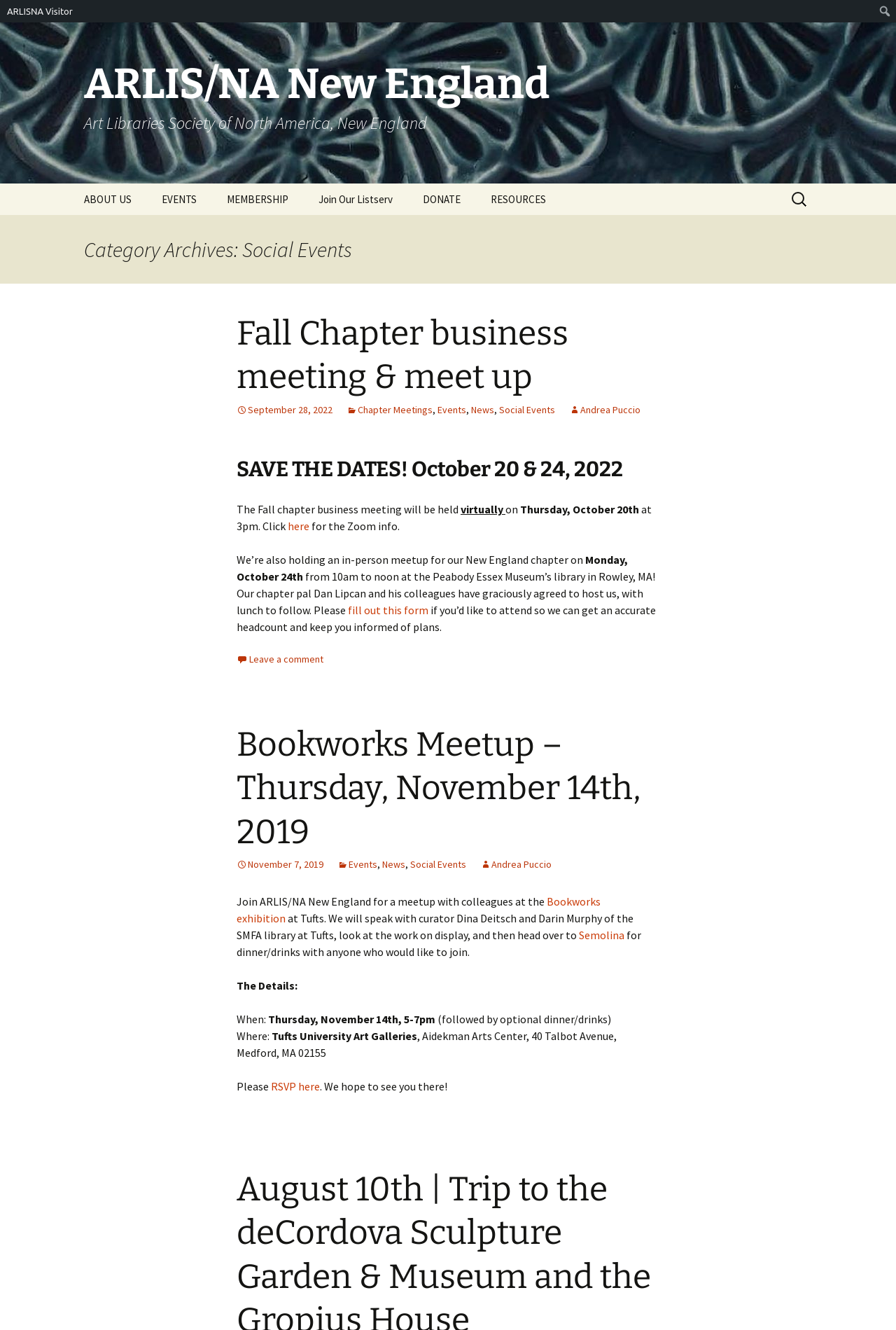How many links are there in the EVENTS section?
Using the information from the image, provide a comprehensive answer to the question.

I counted the links under the EVENTS section, which are 'Chapter Meetings & Events', '2021 Raffle Prizes', 'Focus newsletter archive (1999-2009)', 'Contact us', 'Fall Chapter business meeting & meet up', 'SAVE THE DATES! October 20 & 24, 2022', and 'Bookworks Meetup – Thursday, November 14th, 2019'. There are 7 links in total.